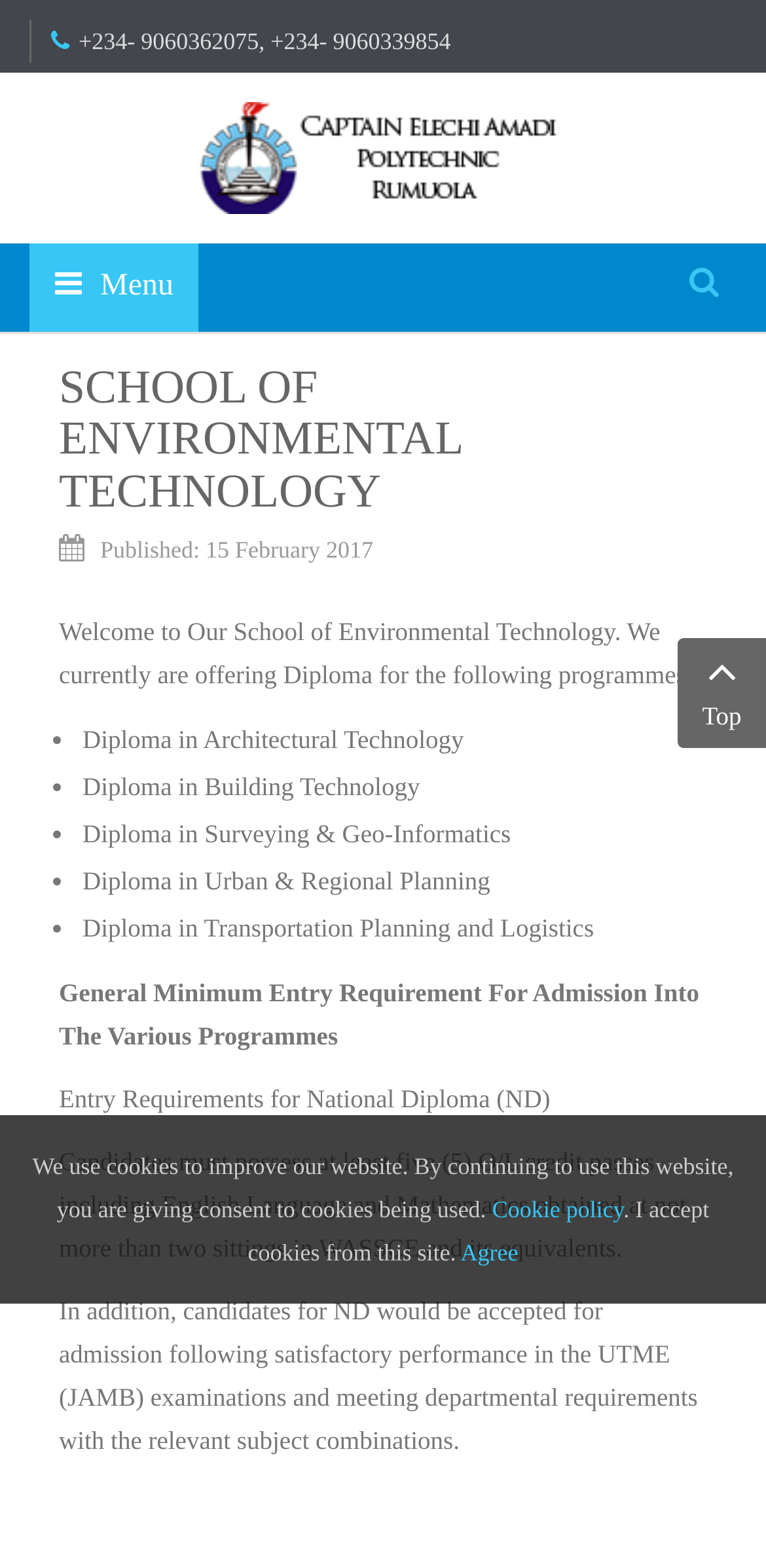Elaborate on the different components and information displayed on the webpage.

The webpage is about the School of Environmental Technology, with a focus on its programs and admission requirements. At the top left corner, there is a phone number and an address, "Captain Elechi Amadi Polytechnic, Rumuola", accompanied by an image. Below this, there is a menu button and a search button on the top right corner.

The main content of the webpage is divided into sections. The first section has a heading "SCHOOL OF ENVIRONMENTAL TECHNOLOGY" and a brief description of the school. Below this, there is a section that lists the programs offered by the school, including Diploma in Architectural Technology, Diploma in Building Technology, and others. Each program is marked with a bullet point.

Further down, there is a section that outlines the general minimum entry requirement for admission into the various programs. This is followed by a section that provides more detailed entry requirements for National Diploma (ND) programs, including the necessary O/L credit passes and UTME (JAMB) examination results.

At the bottom of the page, there is a table with a message about cookies and a link to the cookie policy. There is also a button to accept cookies from the site. On the bottom right corner, there is a link to return to the top of the page.